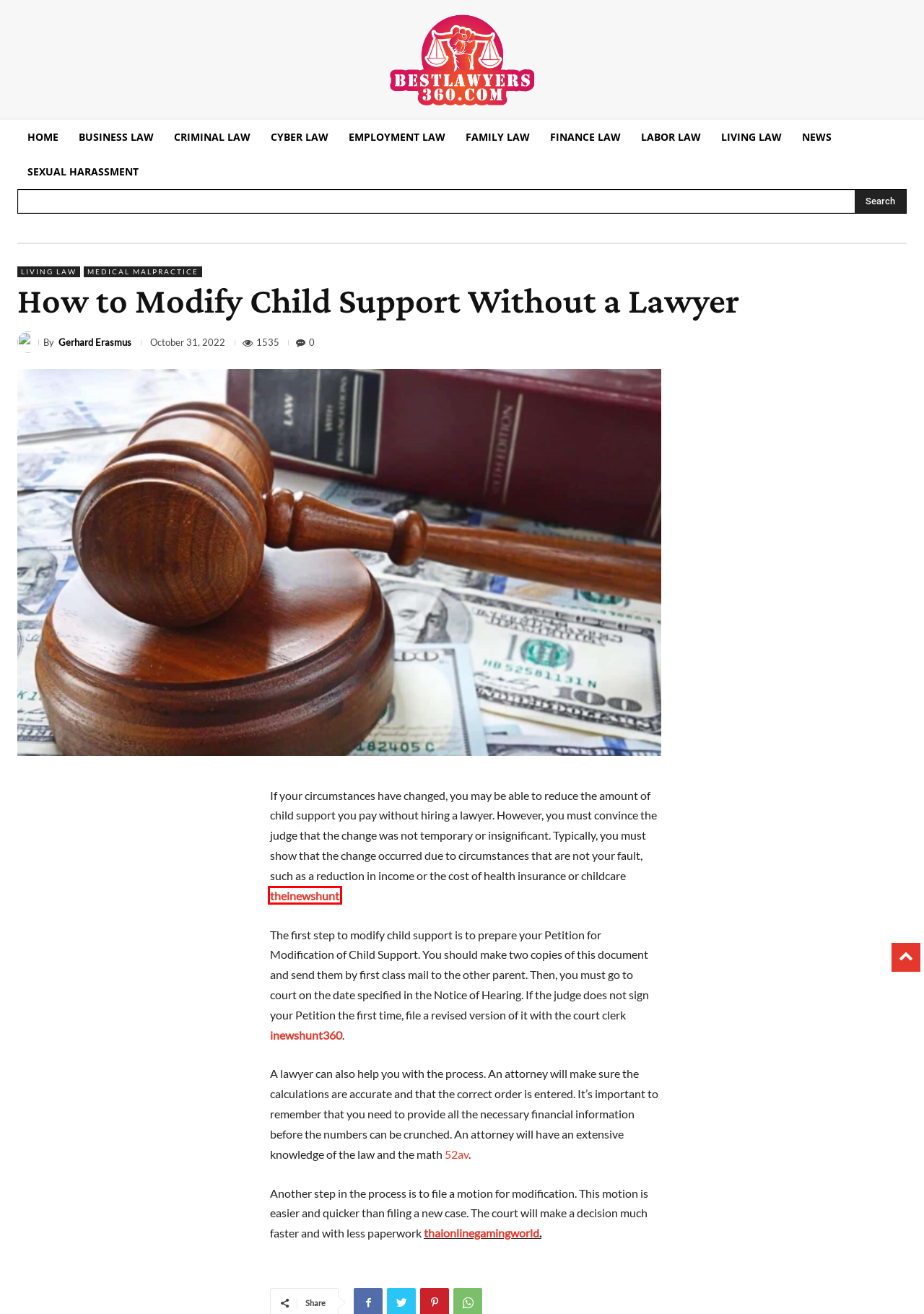You are given a webpage screenshot where a red bounding box highlights an element. Determine the most fitting webpage description for the new page that loads after clicking the element within the red bounding box. Here are the candidates:
A. Medical Malpractice - Bestlawyers360.com
B. Cyber Law - Bestlawyers360.com
C. Criminal Law - Bestlawyers360.com
D. Finance Law - Bestlawyers360.com
E. News - Bestlawyers360.com
F. Nsaimg | Most Popular News Source Around The Globe
G. Labor Law - Bestlawyers360.com
H. Sportstime24day - Most Popular Sports News Platform

F